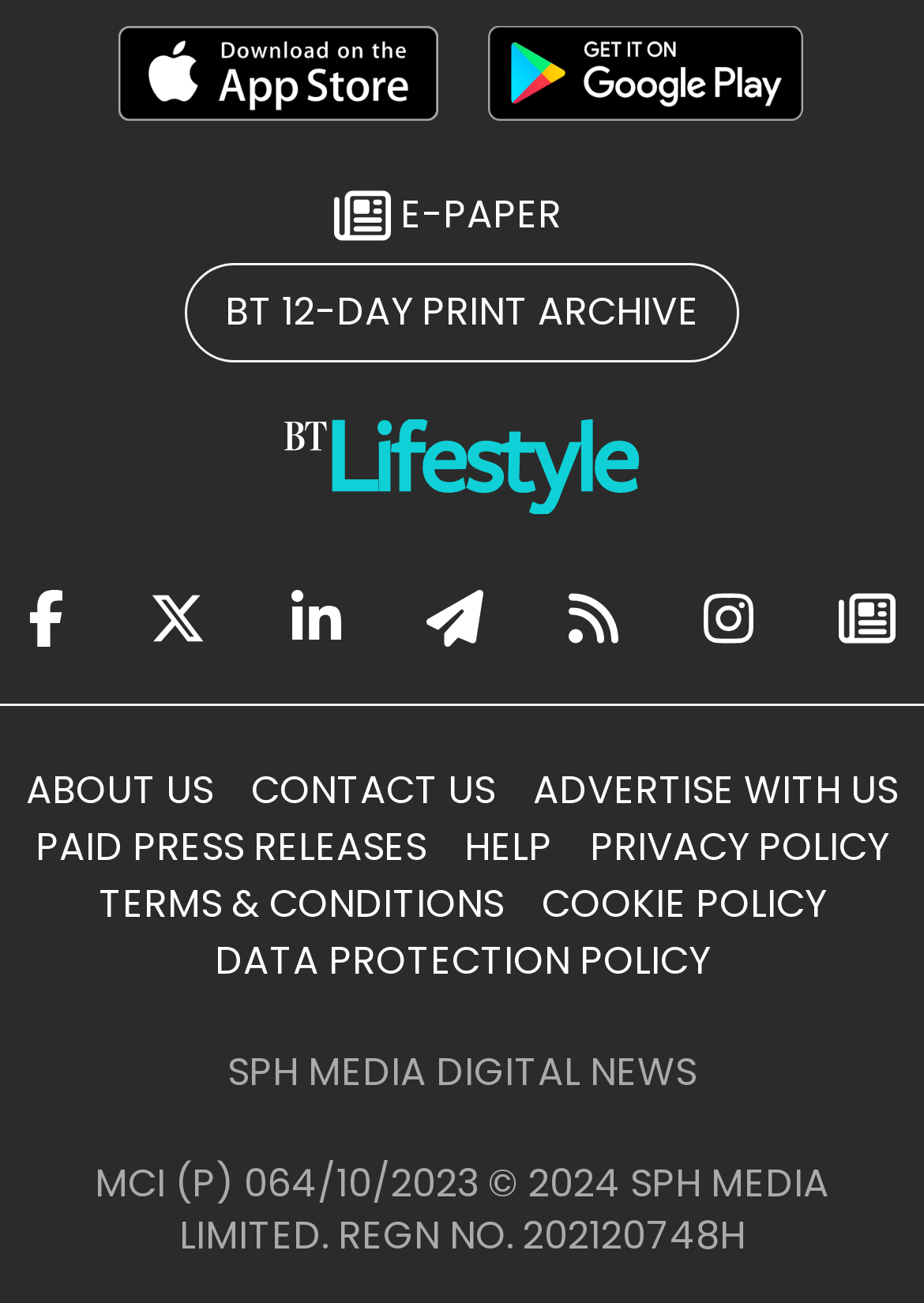Provide the bounding box coordinates for the UI element that is described as: "alt="Download on the Apple Store"".

[0.128, 0.019, 0.474, 0.093]